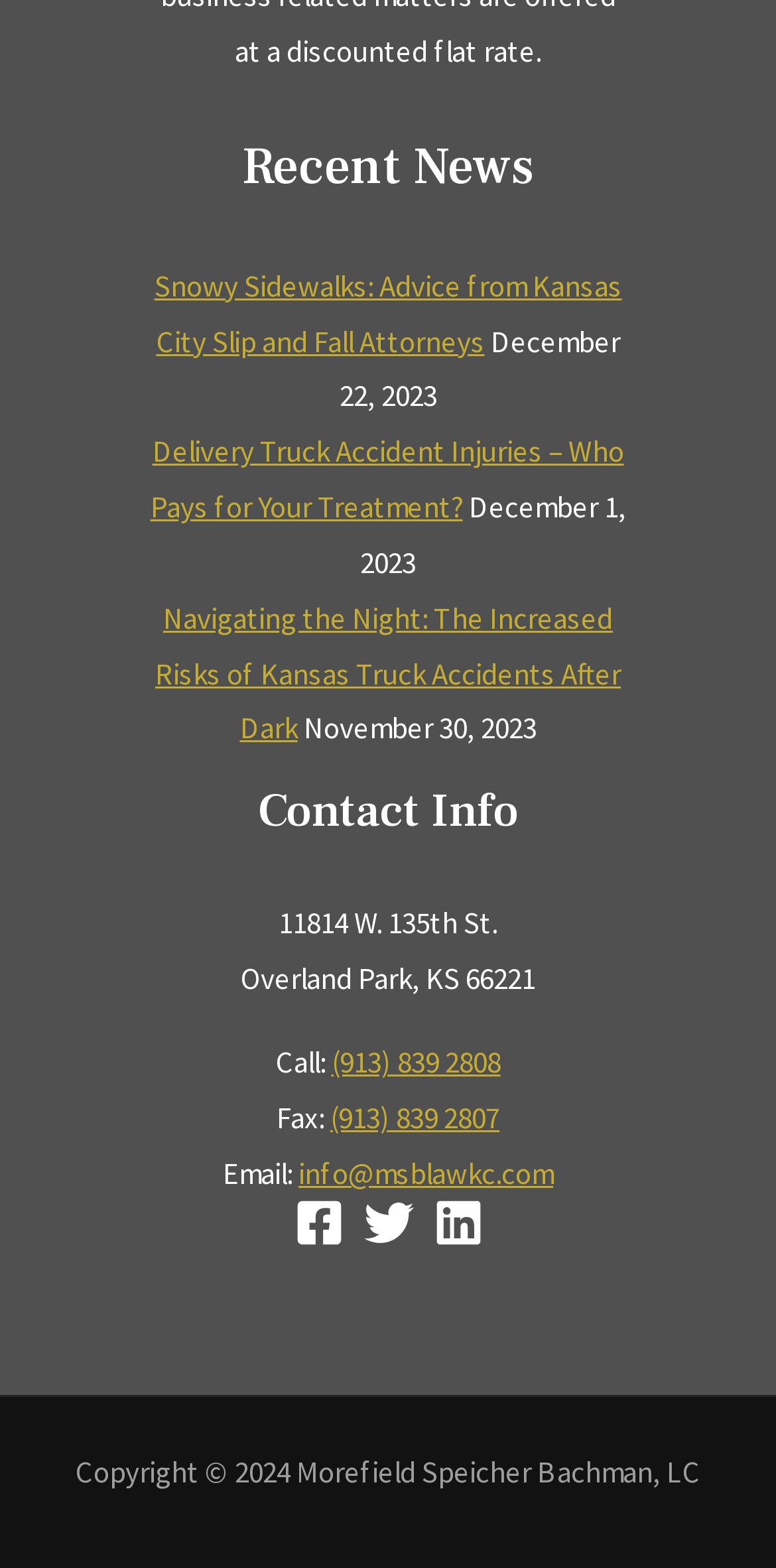Using the element description (913) 839 2807, predict the bounding box coordinates for the UI element. Provide the coordinates in (top-left x, top-left y, bottom-right x, bottom-right y) format with values ranging from 0 to 1.

[0.426, 0.701, 0.644, 0.725]